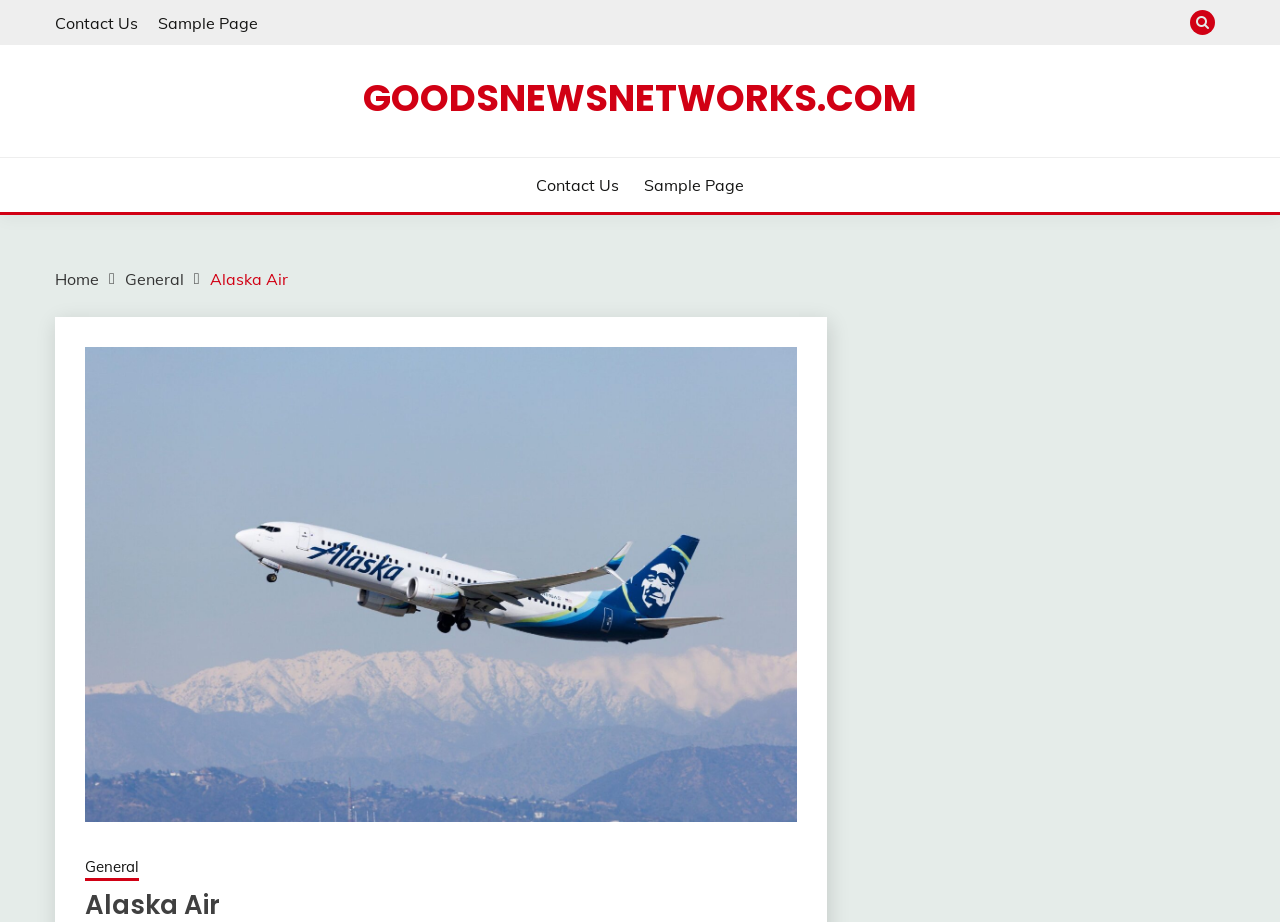Construct a thorough caption encompassing all aspects of the webpage.

The webpage is about Alaska Air, showcasing the company's commitment to operational excellence, customer satisfaction, environmental stewardship, and community involvement. 

At the top left corner, there are two links, "Contact Us" and "Sample Page", placed side by side. On the top right corner, there is a button with an icon. 

Below these elements, the website's title "GOODSNEWSNETWORKS.COM" is prominently displayed. Underneath the title, there are two more links, "Contact Us" and "Sample Page", again placed side by side. 

To the right of these links, there is a navigation section labeled "Breadcrumbs" which contains three links: "Home", "General", and "Alaska Air". These links are arranged horizontally.

Below the navigation section, there is a large figure that occupies most of the webpage's width. Within this figure, there is an image of Alaska Air. 

At the bottom left corner of the webpage, there is a link labeled "General". Above this link, there is a heading that reads "Alaska Air", which is placed at the very bottom of the webpage.